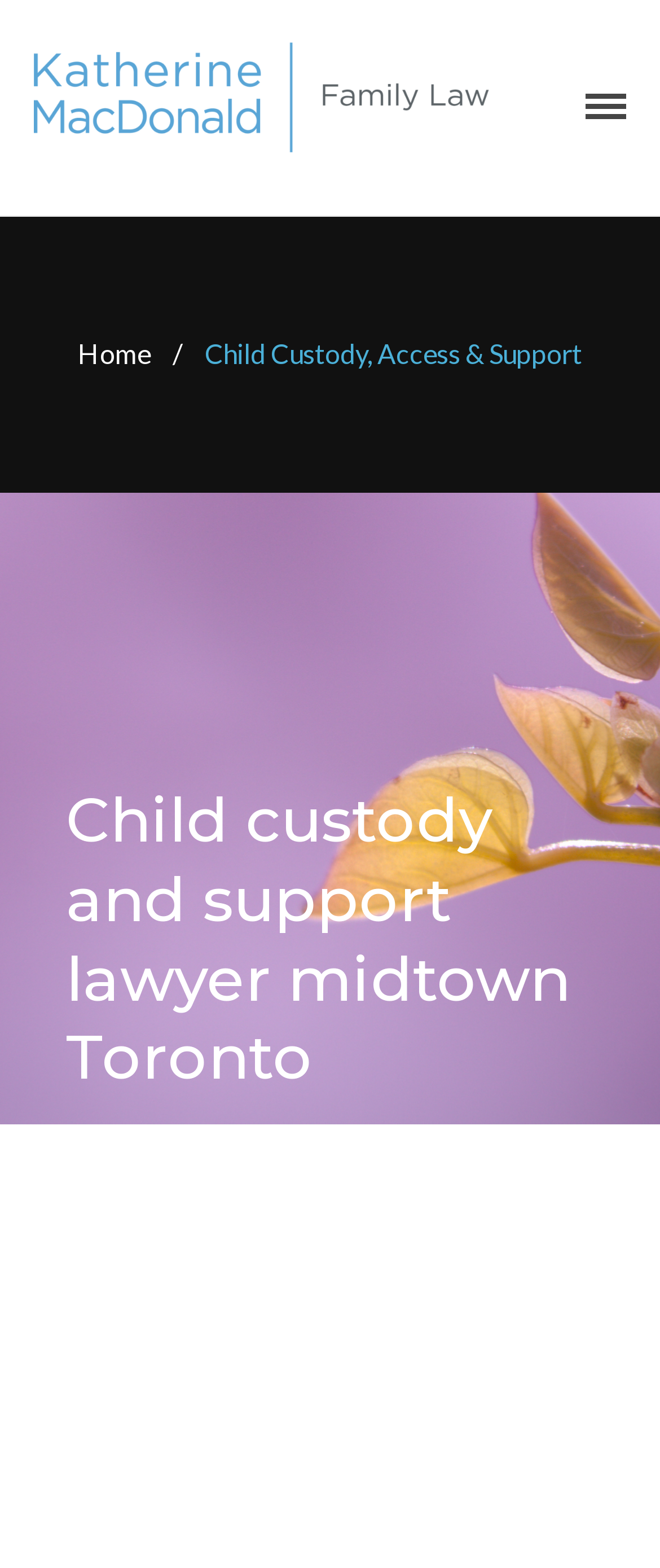Identify the bounding box of the UI component described as: "Contact".

[0.449, 0.445, 0.936, 0.48]